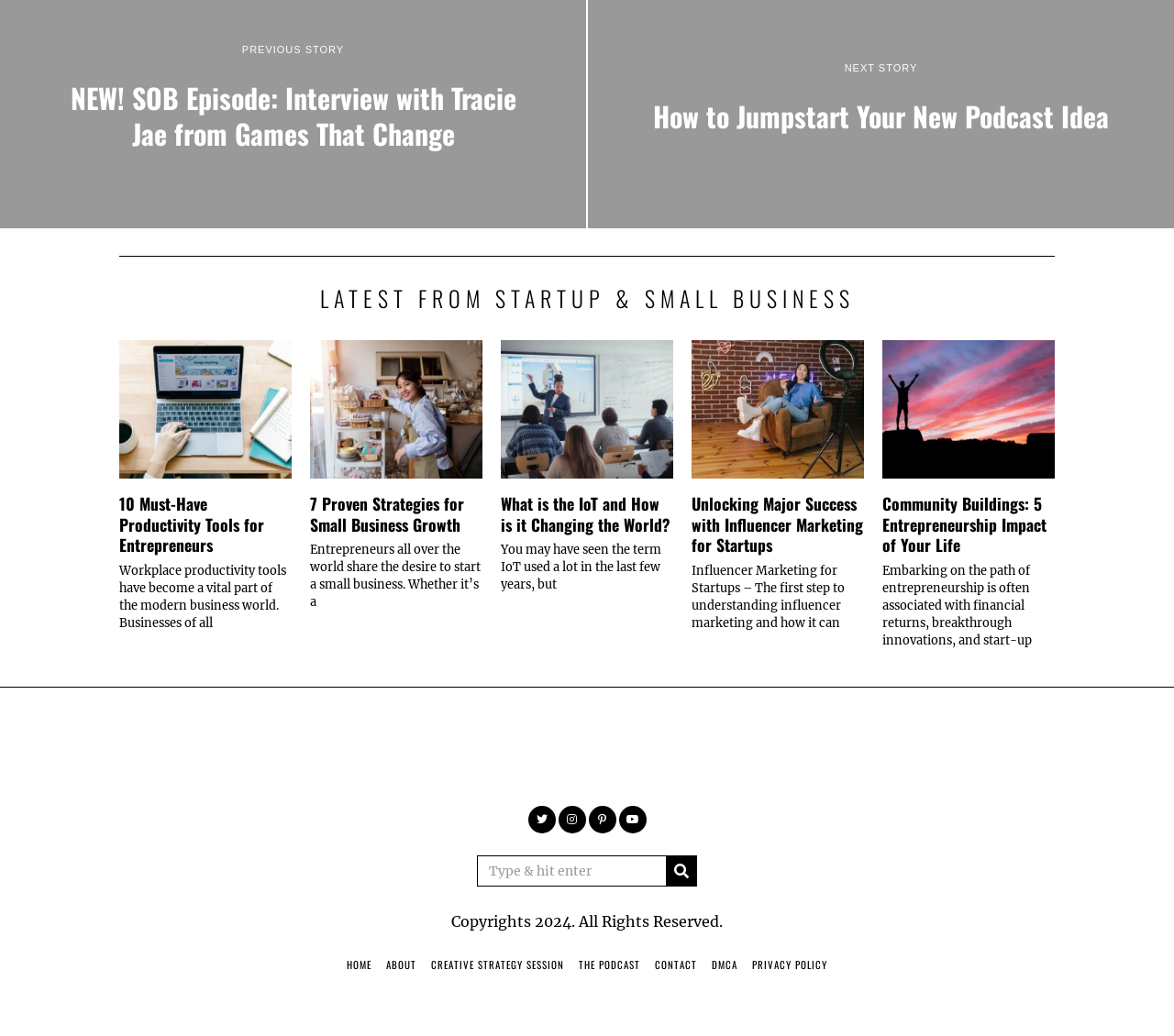Identify the bounding box coordinates for the region to click in order to carry out this instruction: "Click the 'Normal Type' link". Provide the coordinates using four float numbers between 0 and 1, formatted as [left, top, right, bottom].

None